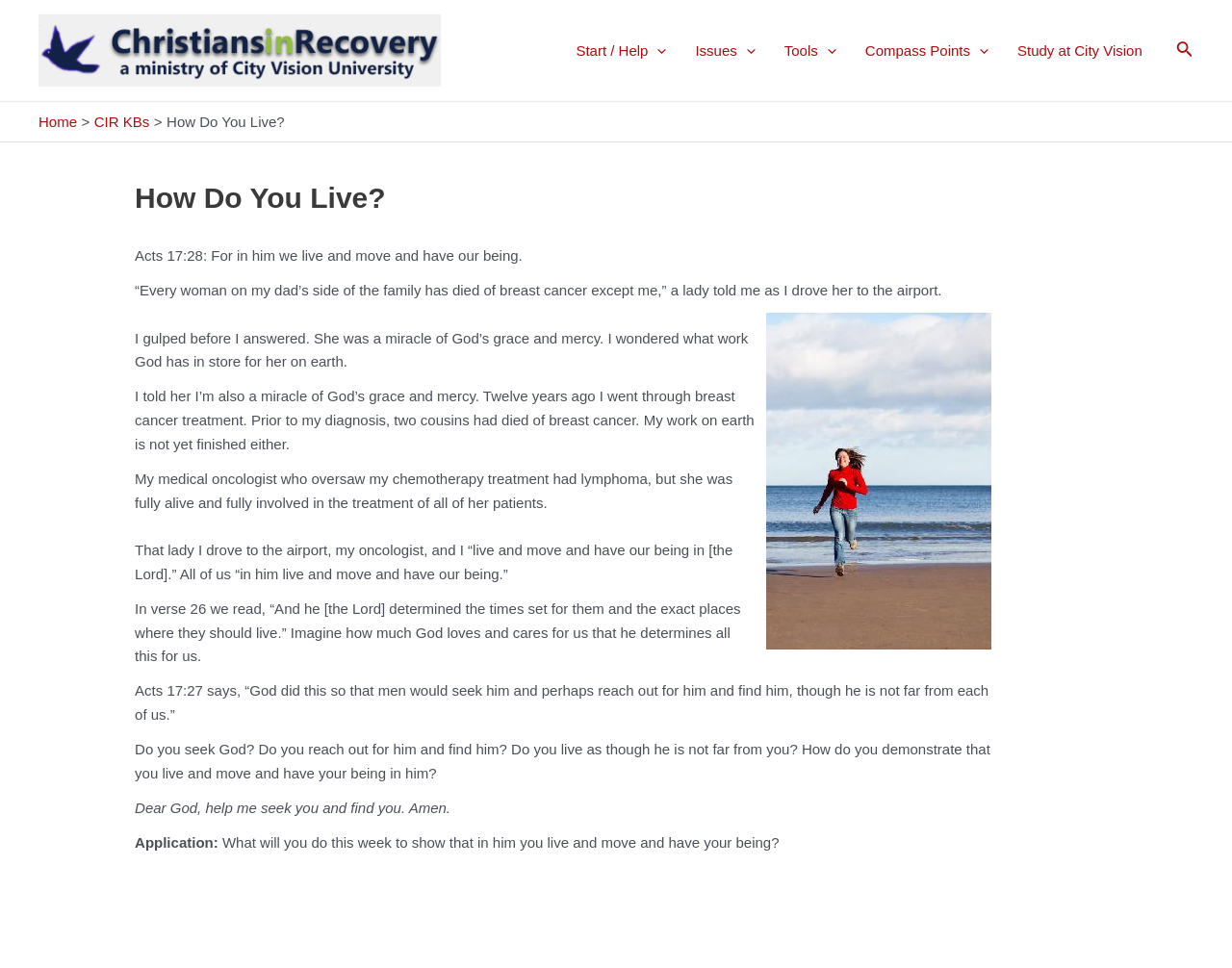Please examine the image and answer the question with a detailed explanation:
What is the name of the website?

I determined the name of the website by looking at the logo element with the text 'Christians in Recovery logo' and the root element with the text 'How Do You Live? - Christians in Recovery'.